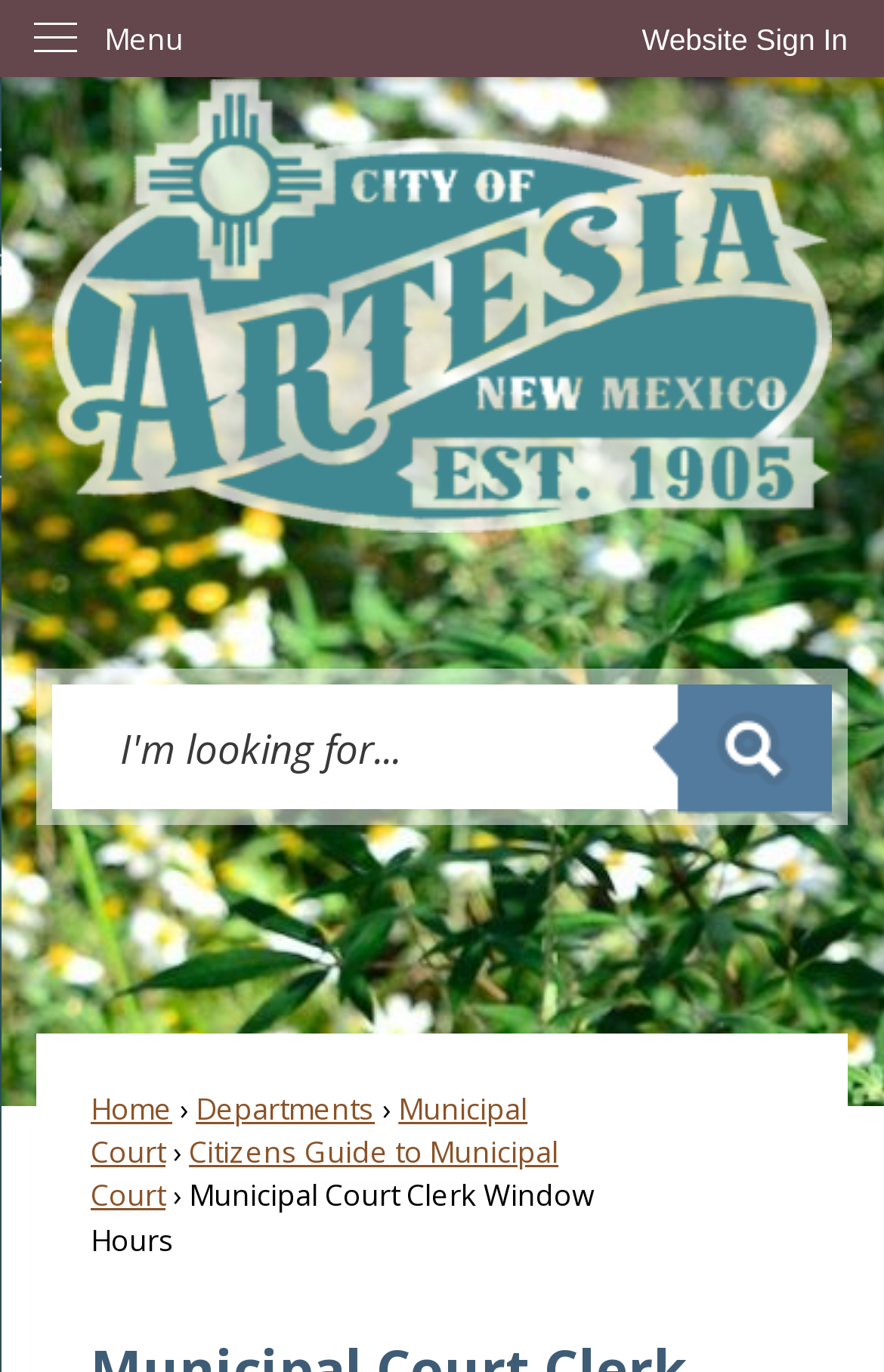Please provide the bounding box coordinates for the UI element as described: "Skip to Main Content". The coordinates must be four floats between 0 and 1, represented as [left, top, right, bottom].

[0.0, 0.0, 0.046, 0.03]